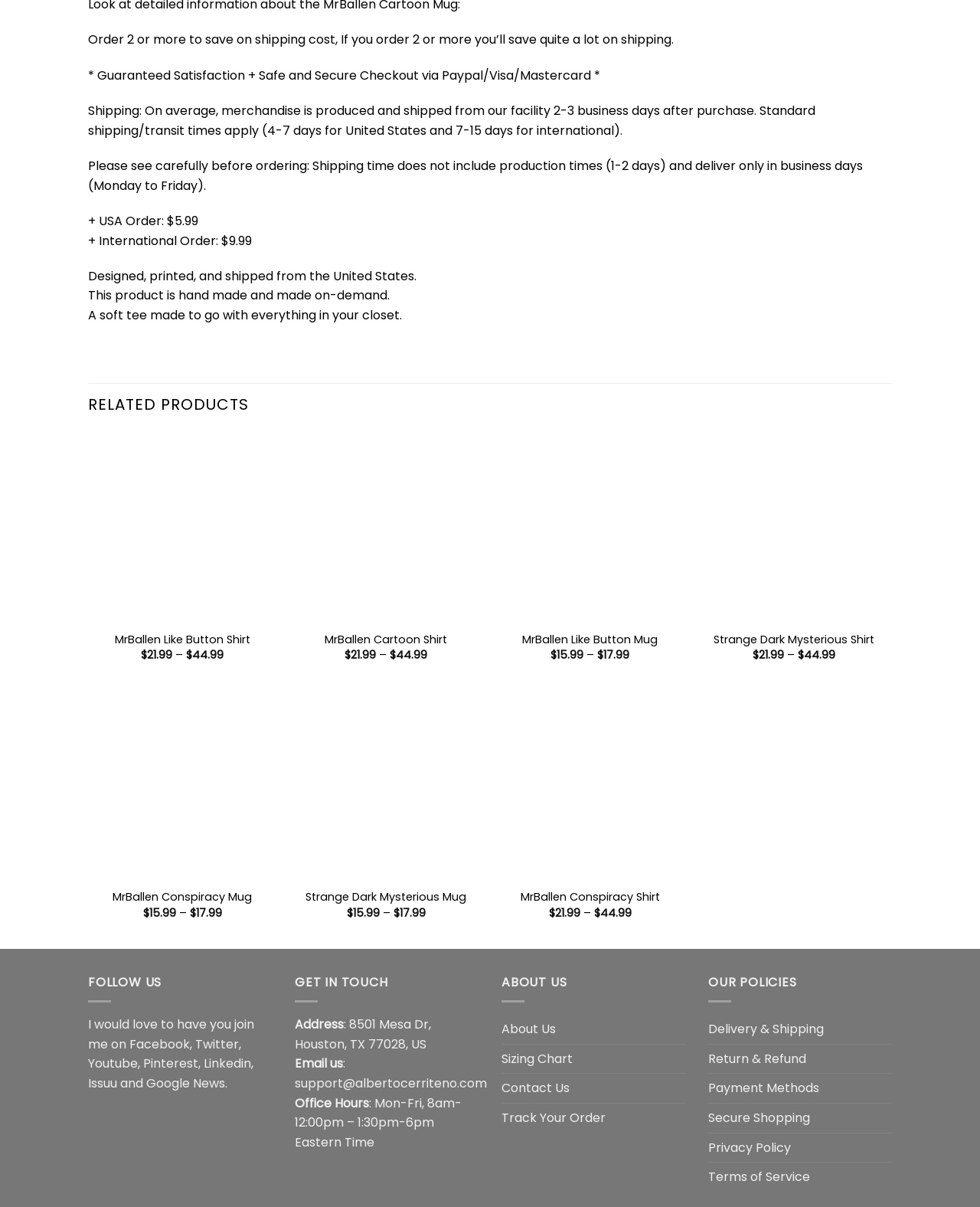Determine the bounding box coordinates (top-left x, top-left y, bottom-right x, bottom-right y) of the UI element described in the following text: Privacy Policy

[0.723, 0.939, 0.807, 0.963]